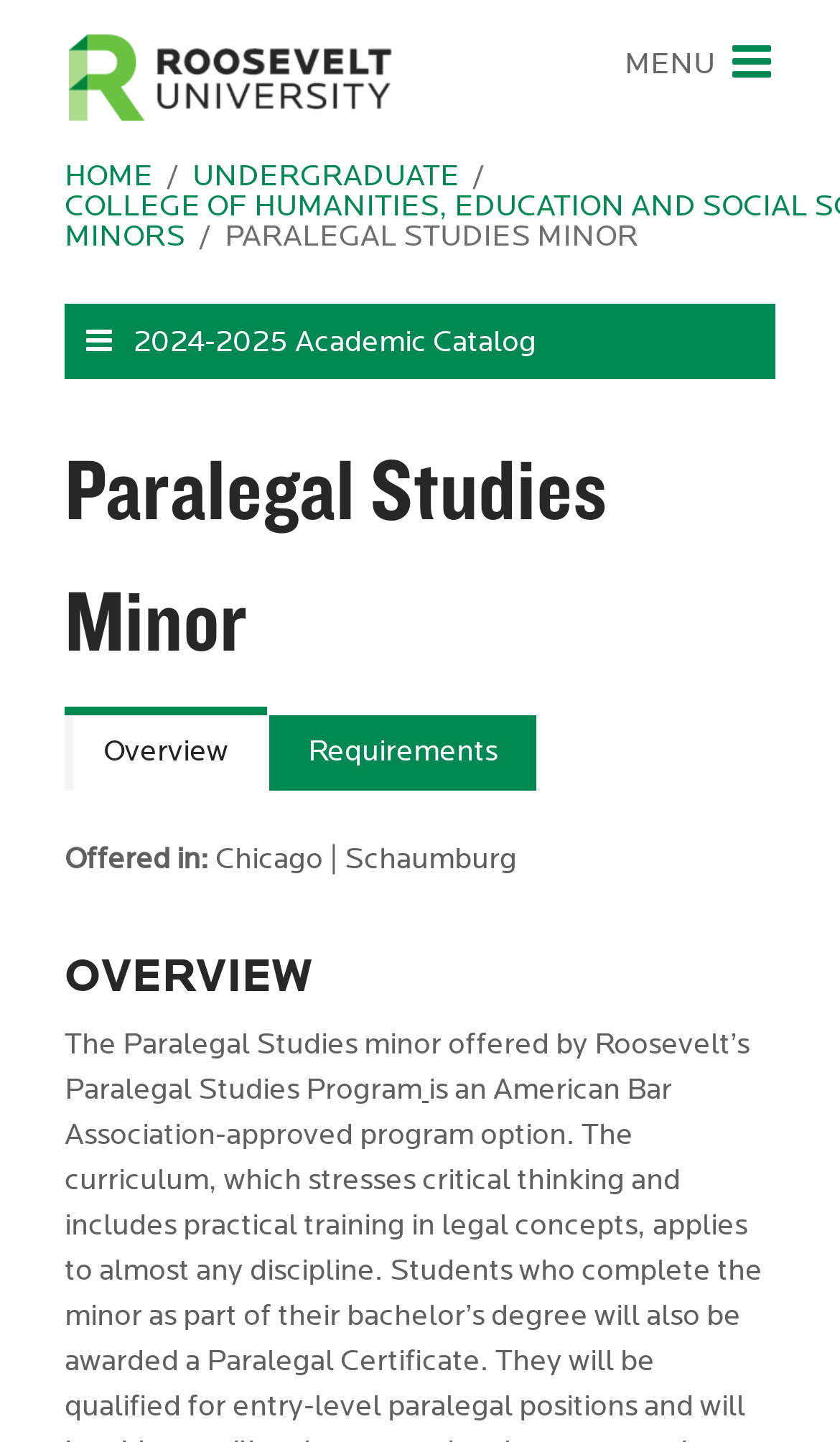Answer this question using a single word or a brief phrase:
What is the name of the university?

Roosevelt University